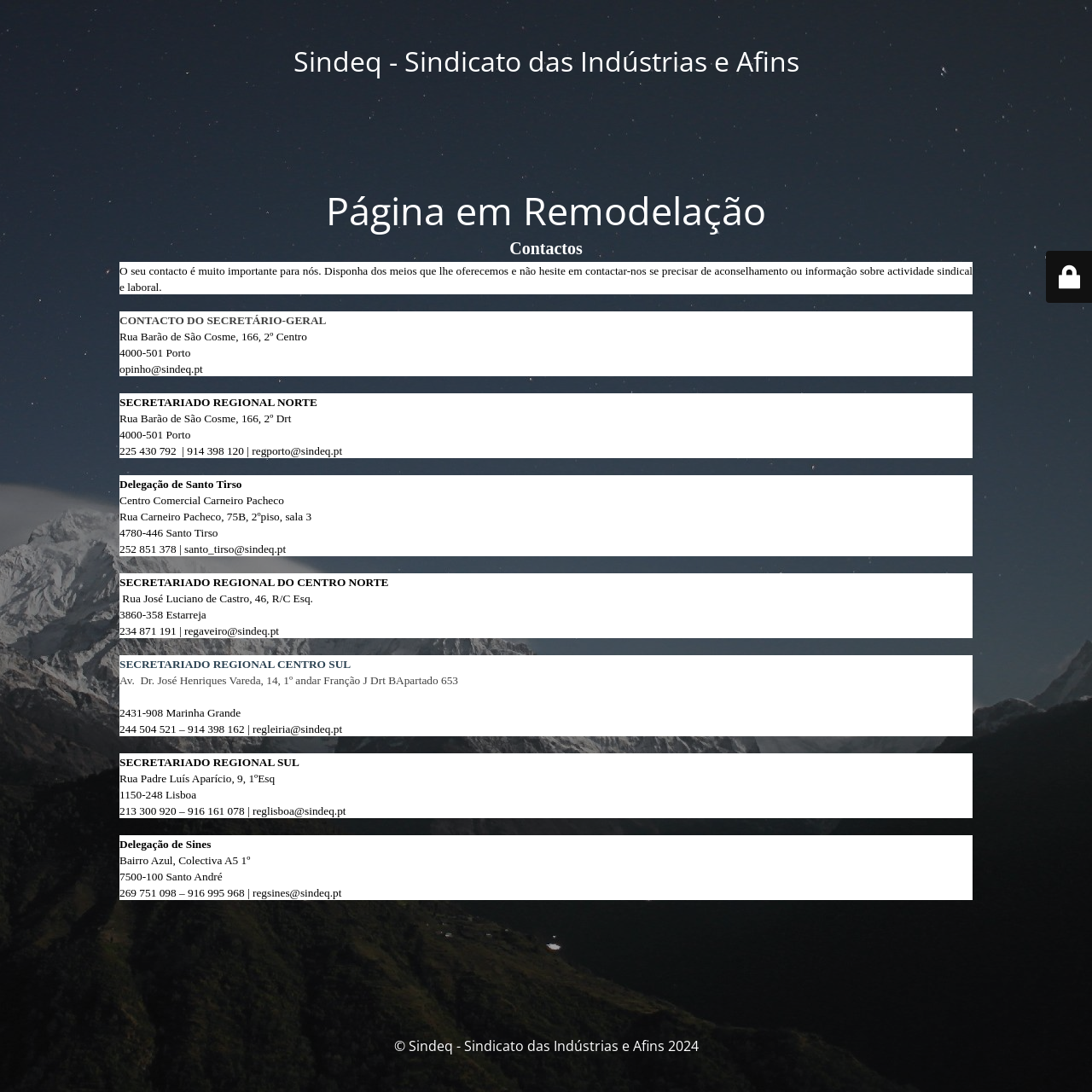What is the contact email of the SECRETÁRIO-GERAL?
Look at the image and respond to the question as thoroughly as possible.

The contact email of the SECRETÁRIO-GERAL can be found in the section 'CONTACTO DO SECRETÁRIO-GERAL' which lists the contact information of the SECRETÁRIO-GERAL, including the email address 'opinho@sindeq.pt'.